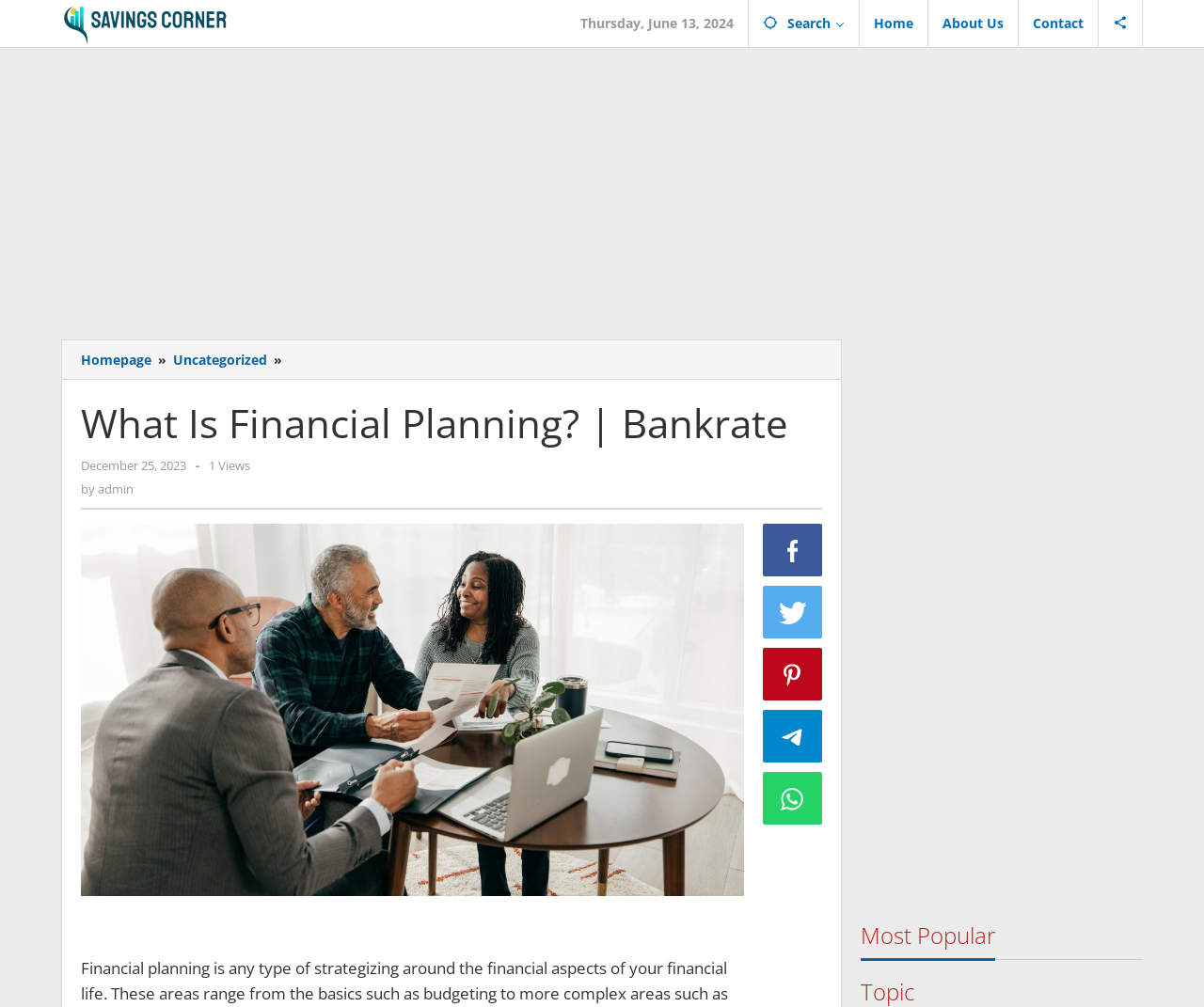What is the name of the section on the top left?
Please provide a single word or phrase as the answer based on the screenshot.

Savings Corner